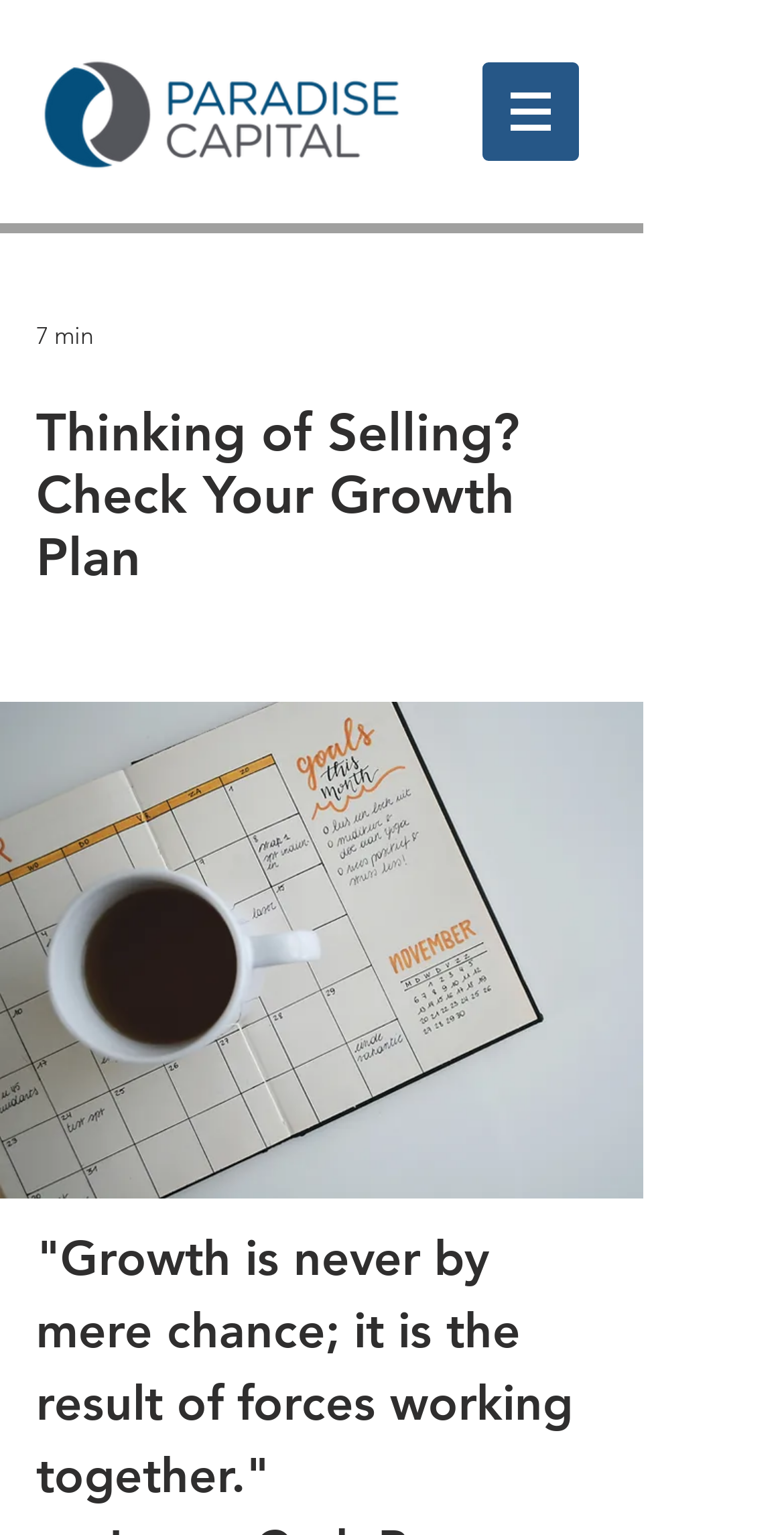What is the purpose of the webpage?
Please provide a detailed answer to the question.

The purpose of the webpage is to help business owners with their growth strategy, as indicated by the heading and the content of the webpage, which suggests that buyers want to see an upside to the business.